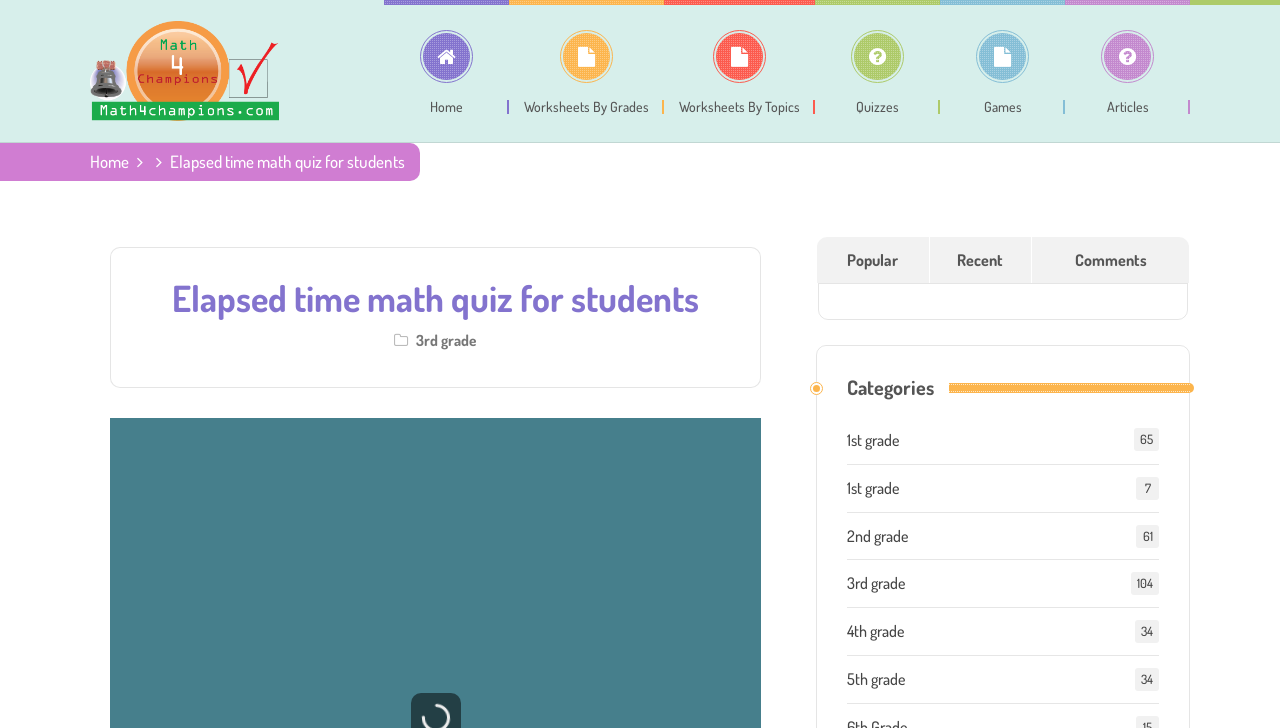Please identify the bounding box coordinates for the region that you need to click to follow this instruction: "View Elapsed time math quiz".

[0.11, 0.382, 0.57, 0.437]